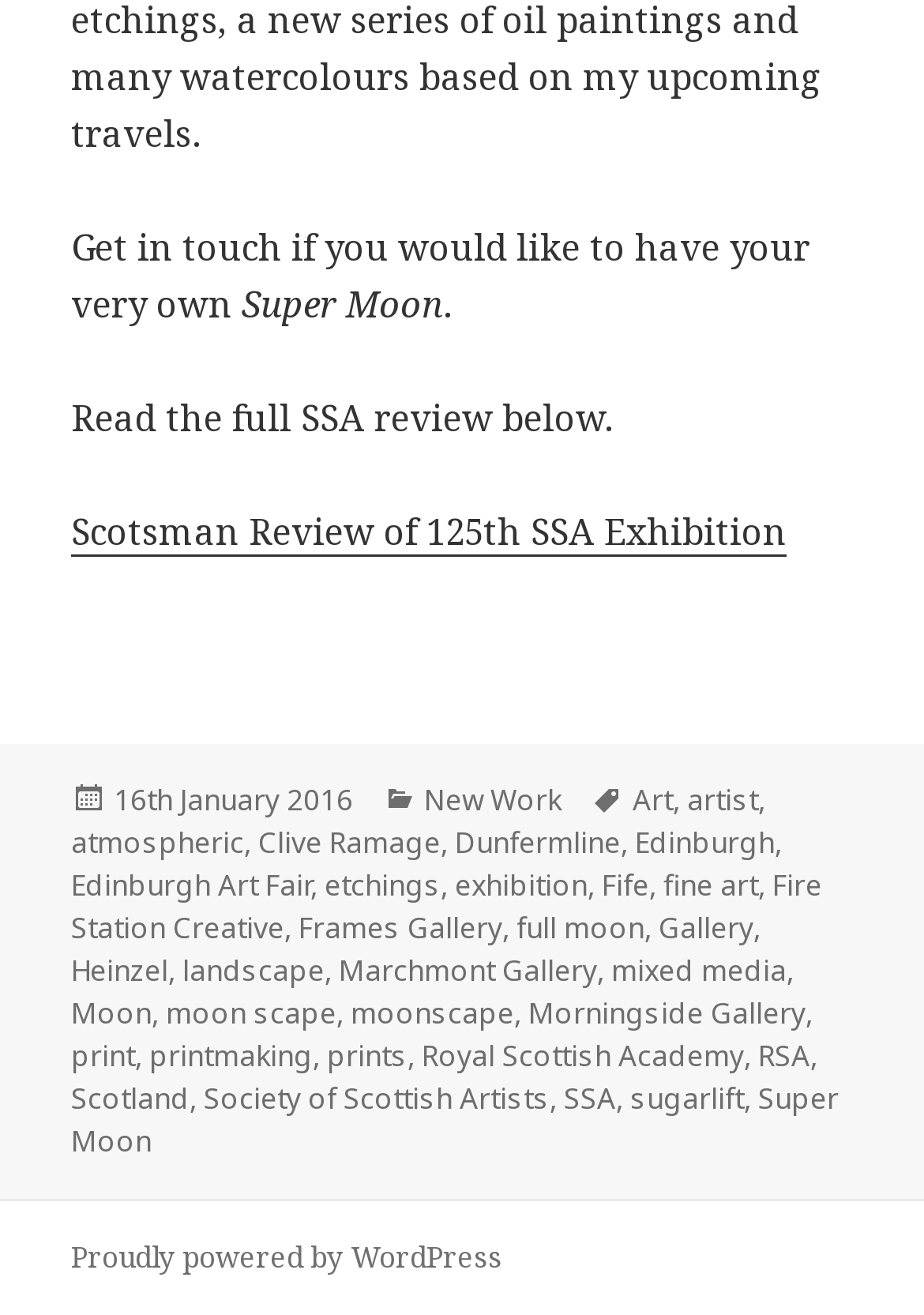Bounding box coordinates are specified in the format (top-left x, top-left y, bottom-right x, bottom-right y). All values are floating point numbers bounded between 0 and 1. Please provide the bounding box coordinate of the region this sentence describes: Royal Scottish Academy

[0.456, 0.788, 0.805, 0.82]